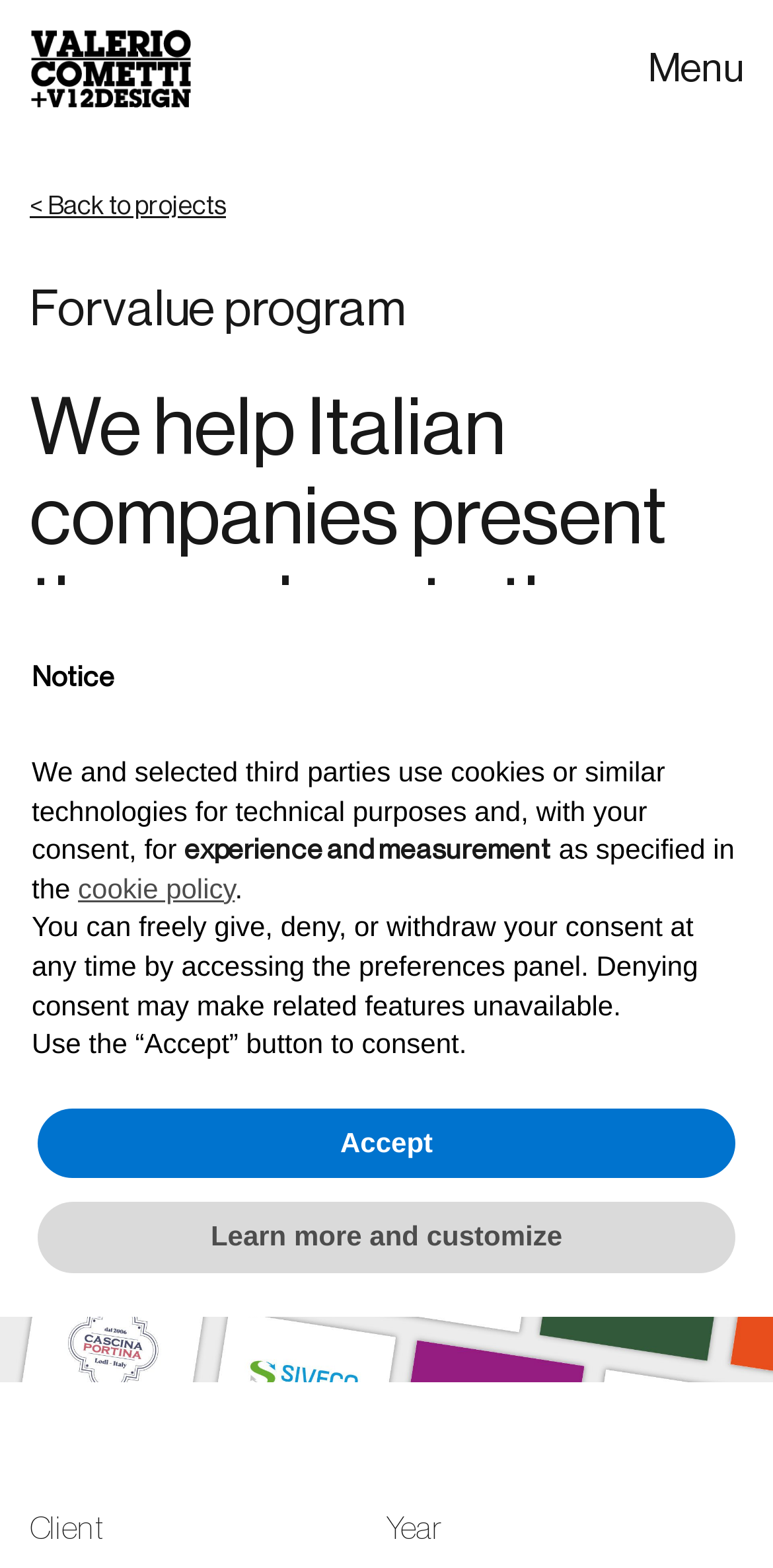What is the purpose of the 'Accept' button?
Refer to the image and provide a detailed answer to the question.

The purpose of the 'Accept' button is to consent to the use of cookies or similar technologies for technical purposes and experience and measurement, as described in the alertdialog 'Notice'.